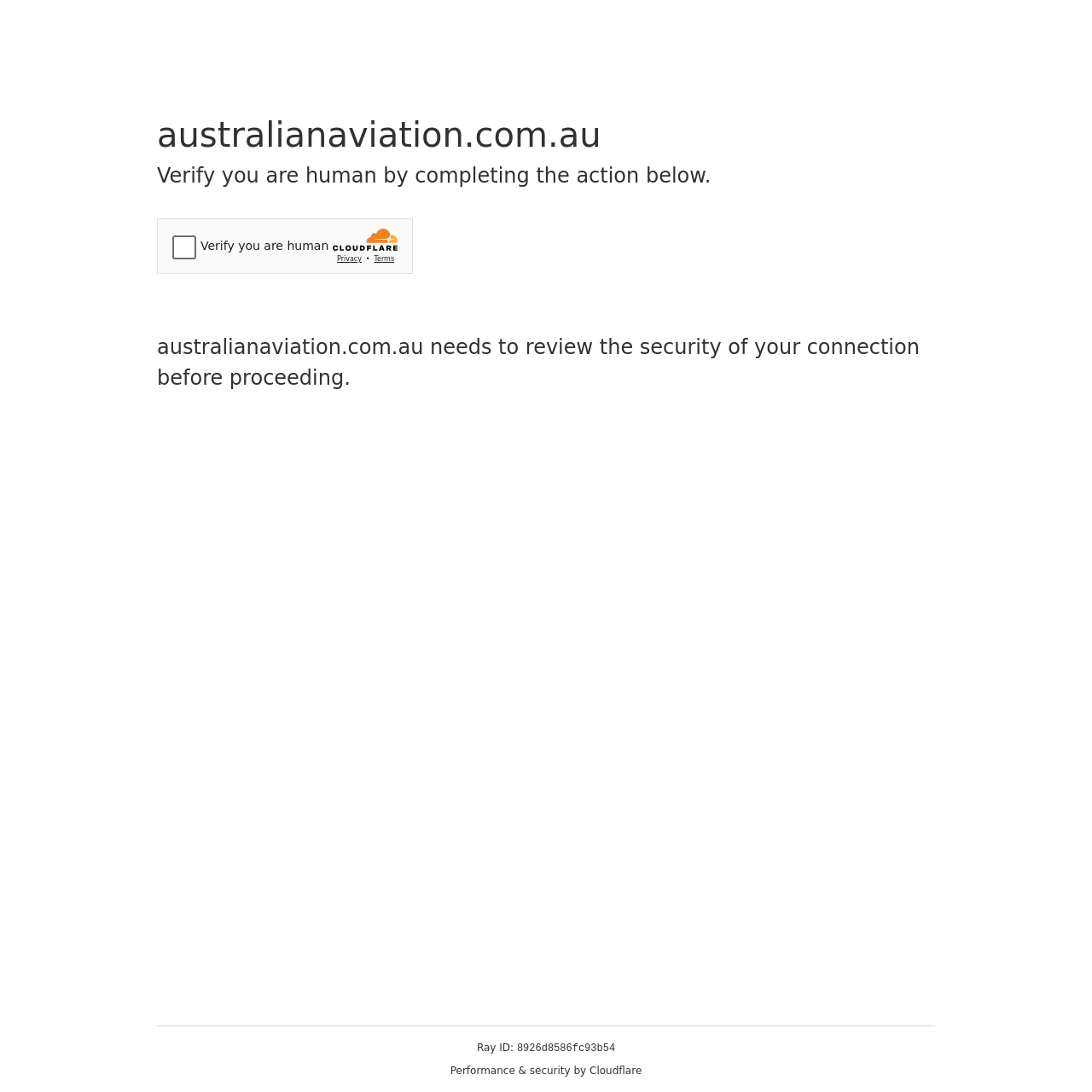What is the purpose of the security challenge?
Carefully analyze the image and provide a thorough answer to the question.

The purpose of the security challenge is to verify that the user is human and not a bot, as indicated by the heading 'Verify you are human by completing the action below.' This is a common security measure to prevent automated attacks on websites.